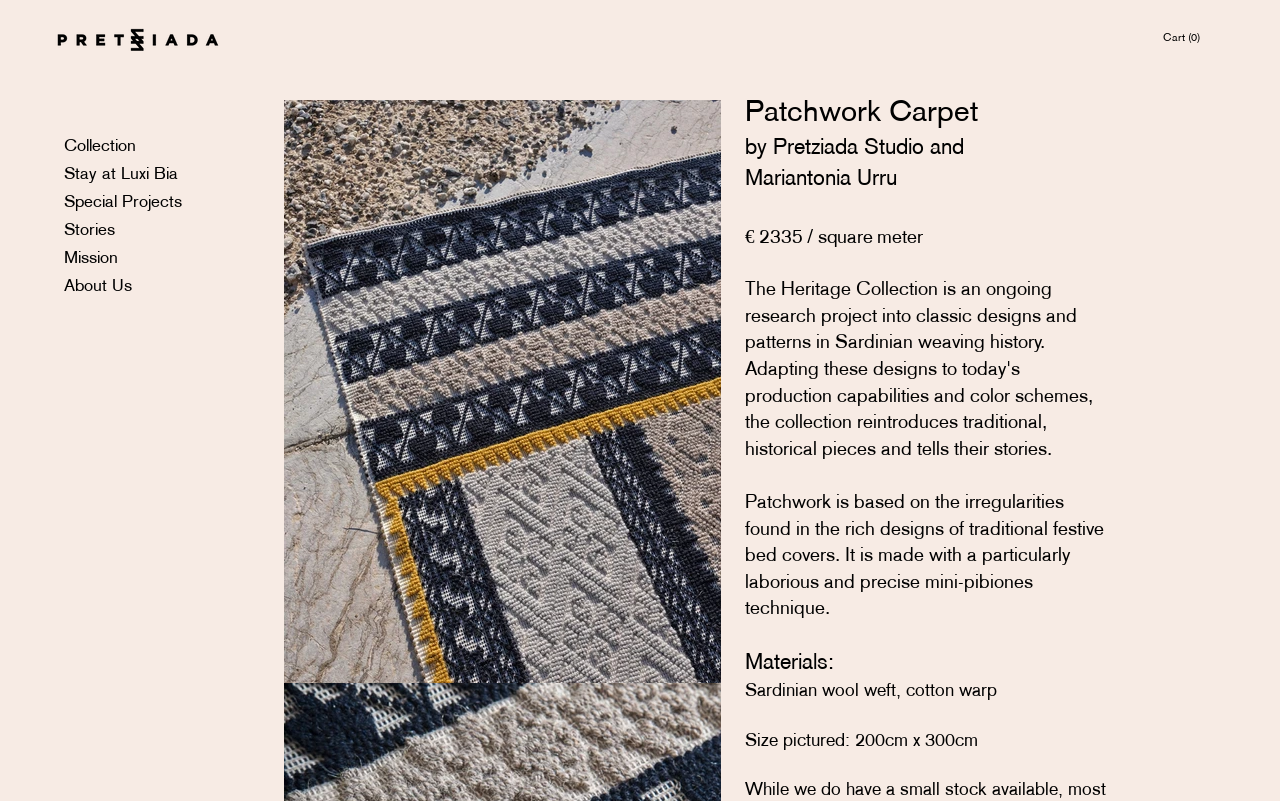Using the description: "Stay at Luxi Bia", determine the UI element's bounding box coordinates. Ensure the coordinates are in the format of four float numbers between 0 and 1, i.e., [left, top, right, bottom].

[0.05, 0.2, 0.188, 0.235]